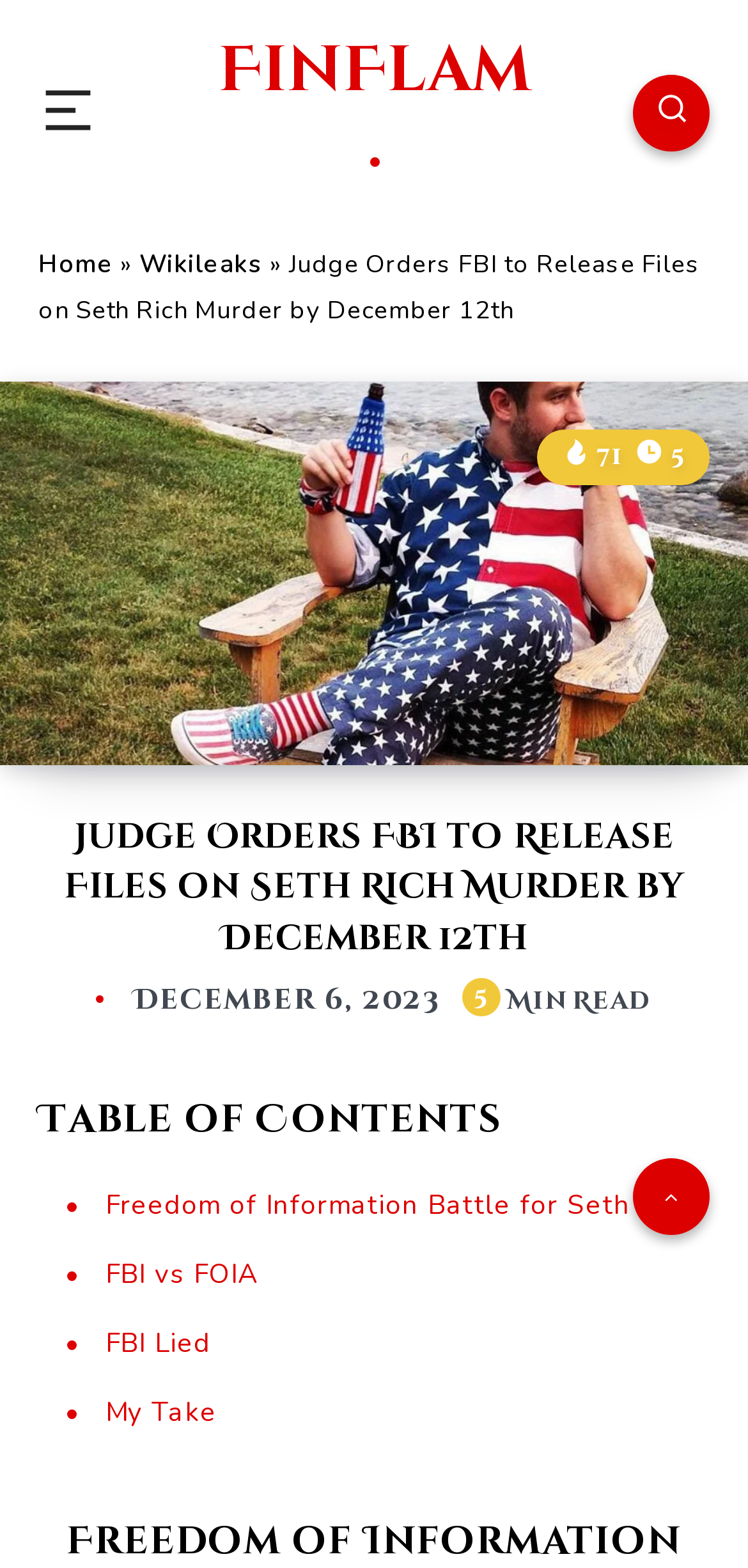Provide the bounding box coordinates of the section that needs to be clicked to accomplish the following instruction: "Check the 'Freedom of Information Battle for Seth Rich' link."

[0.141, 0.757, 0.931, 0.78]